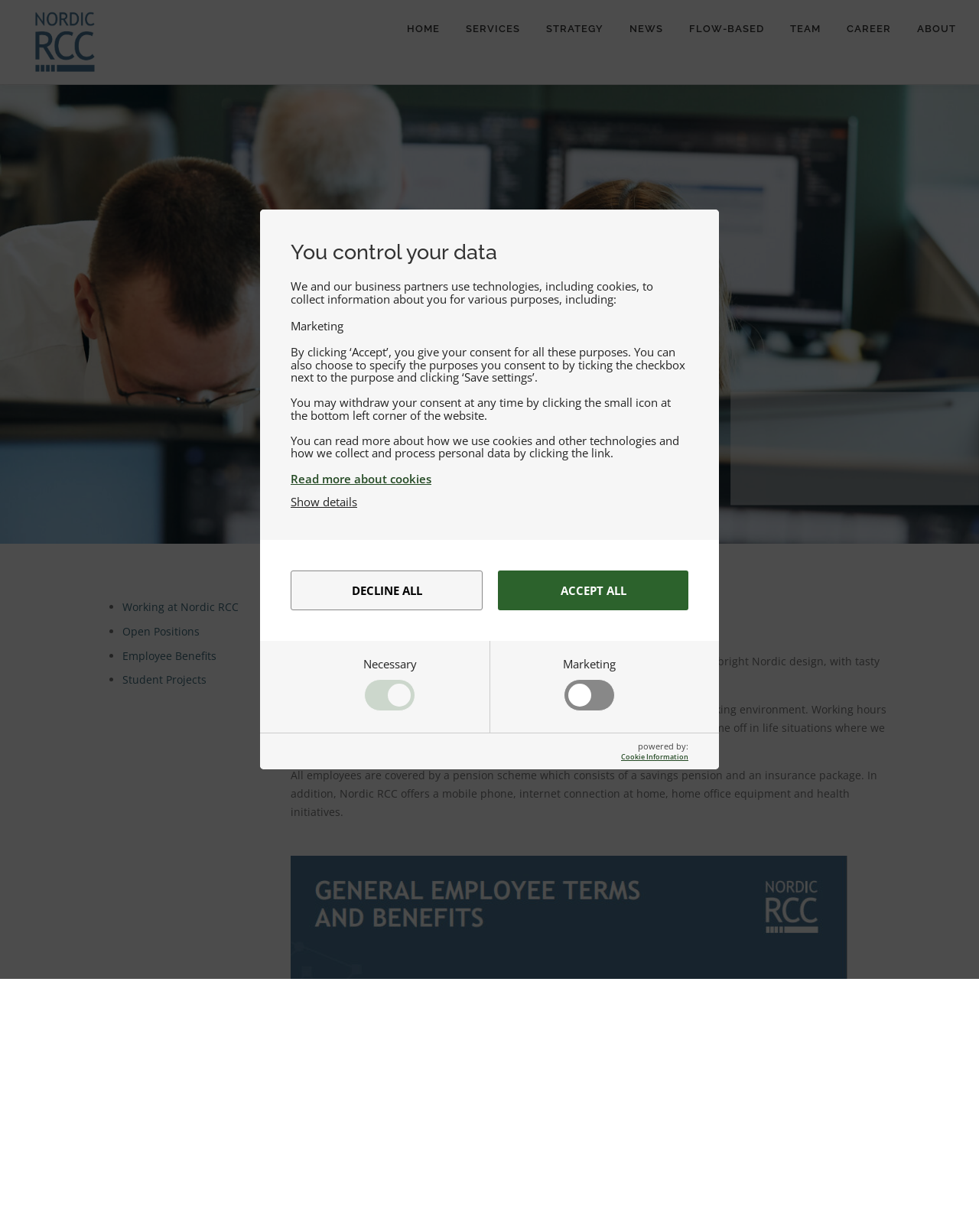What is the company name?
Based on the screenshot, give a detailed explanation to answer the question.

I found the company name by looking at the top-left corner of the webpage, where the logo and company name are usually located. The link 'Nordic Regional Coordination Centre' and the image with the same name suggest that this is the company name.